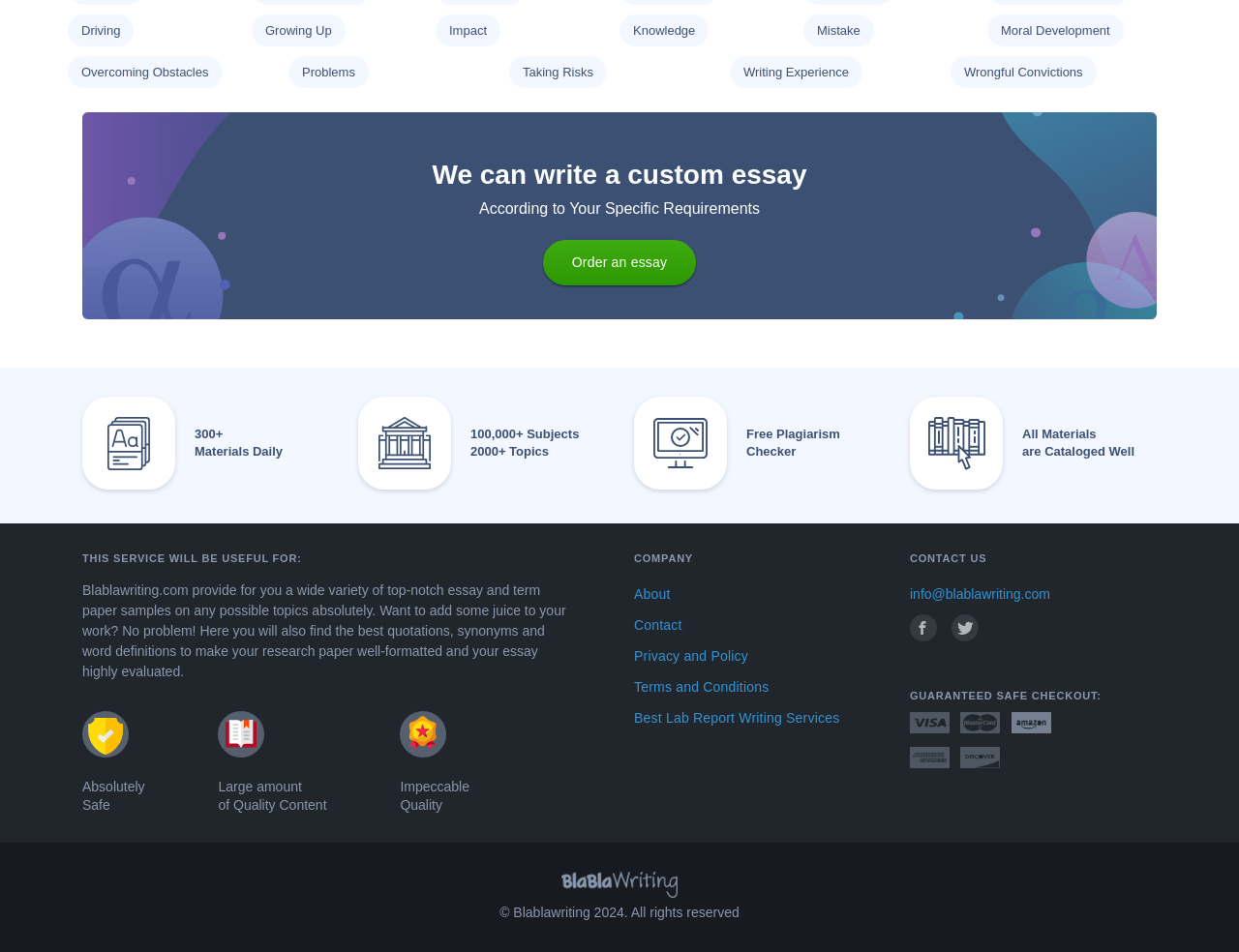Please give a succinct answer to the question in one word or phrase:
What is the purpose of the 'Free Plagiarism Checker' feature?

To check for plagiarism